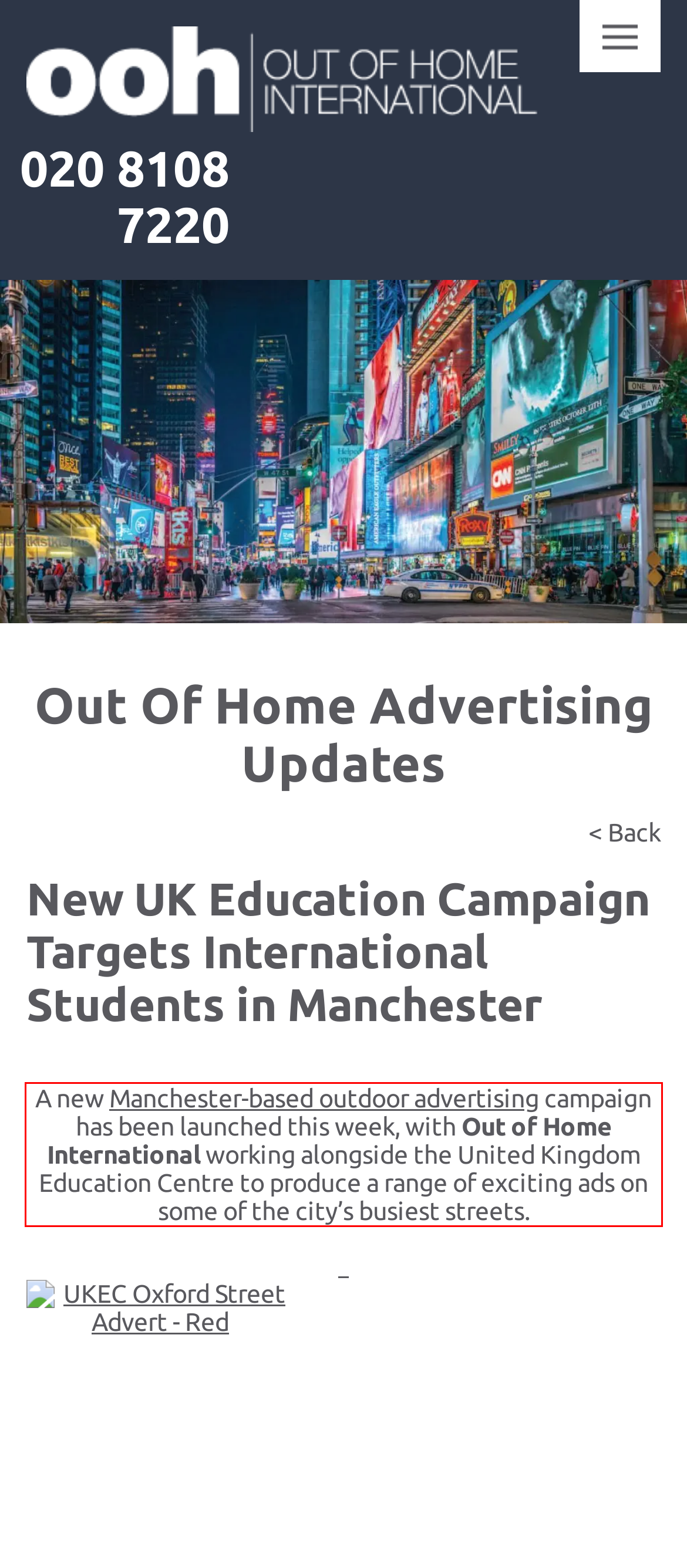Inspect the webpage screenshot that has a red bounding box and use OCR technology to read and display the text inside the red bounding box.

A new Manchester-based outdoor advertising campaign has been launched this week, with Out of Home International working alongside the United Kingdom Education Centre to produce a range of exciting ads on some of the city’s busiest streets.